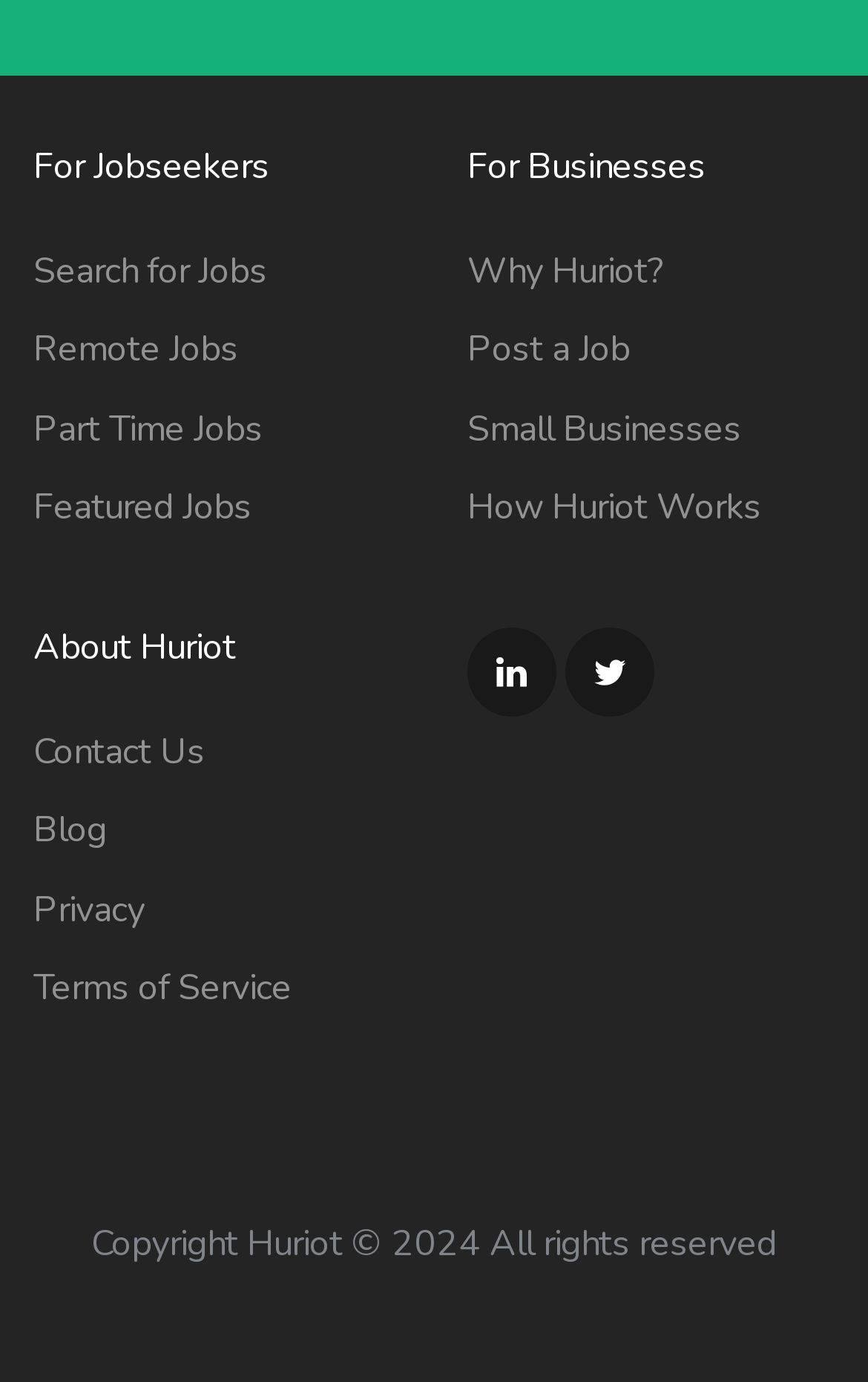Please identify the bounding box coordinates of the region to click in order to complete the task: "View Remote Jobs". The coordinates must be four float numbers between 0 and 1, specified as [left, top, right, bottom].

[0.038, 0.236, 0.274, 0.271]